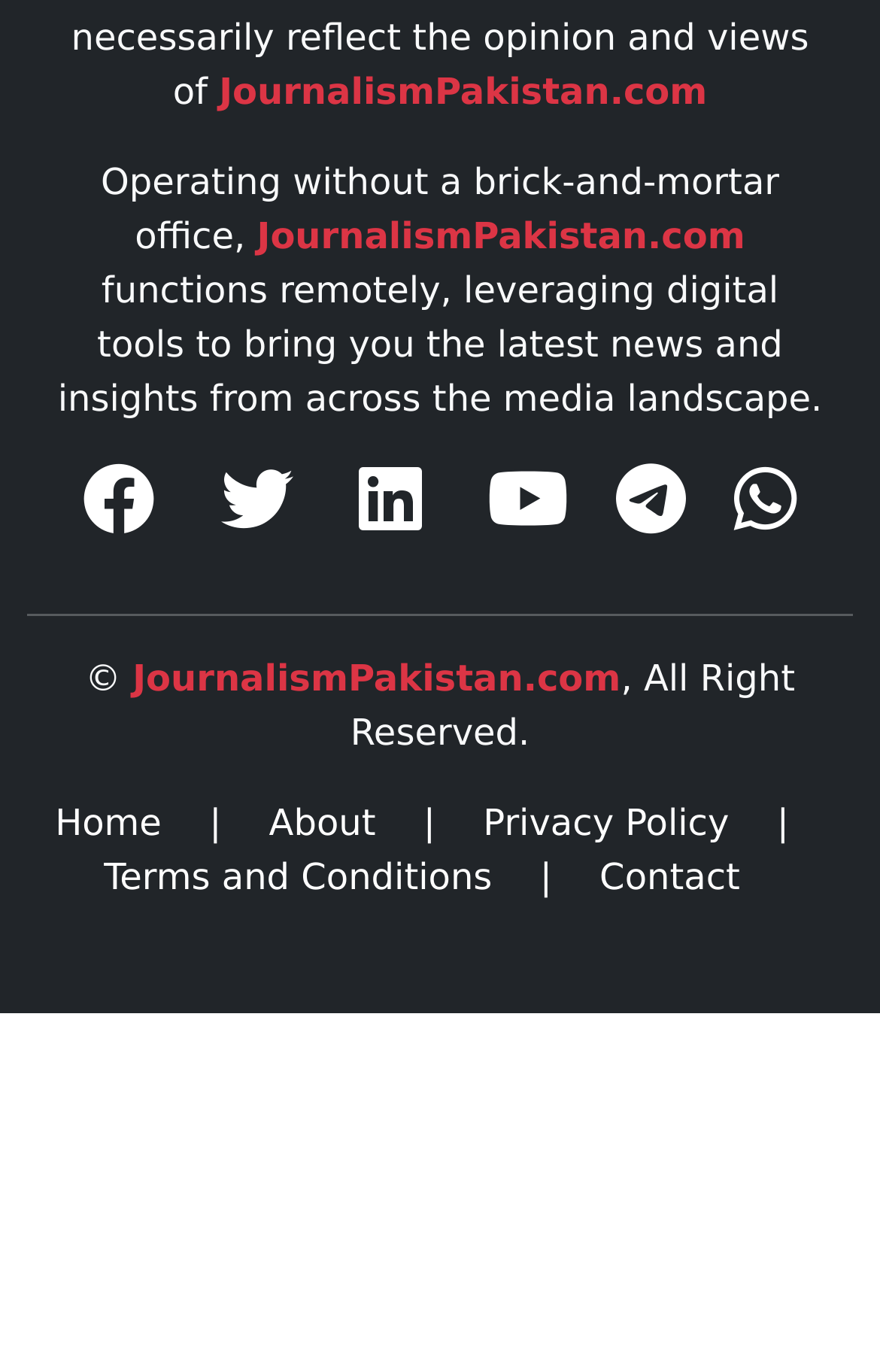What is the name of this website?
Utilize the image to construct a detailed and well-explained answer.

The name of the website can be found in the top-left corner of the webpage, where it is written as a link 'JournalismPakistan.com'.